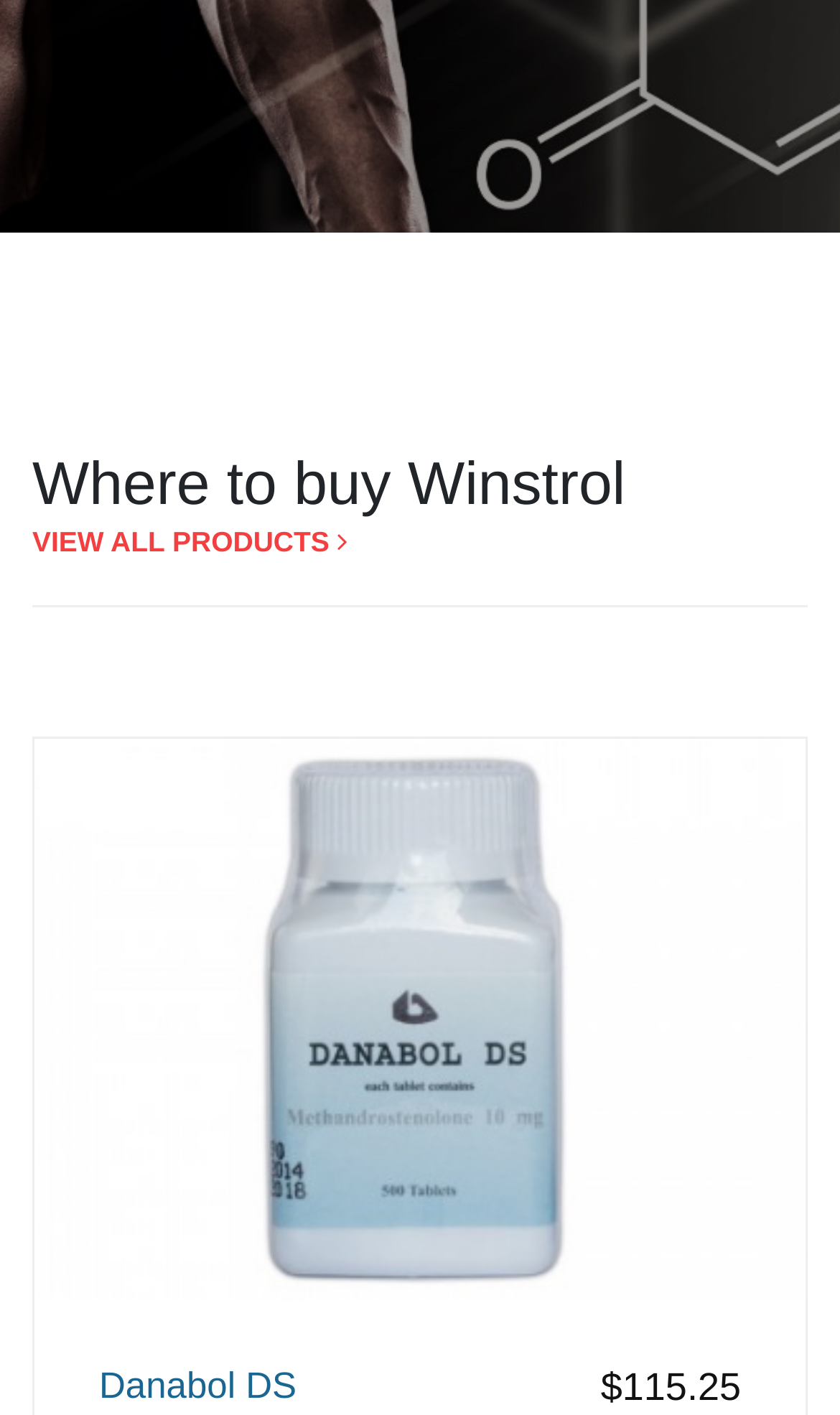Determine the bounding box for the HTML element described here: "parent_node: Danabol DS". The coordinates should be given as [left, top, right, bottom] with each number being a float between 0 and 1.

[0.041, 0.708, 0.959, 0.734]